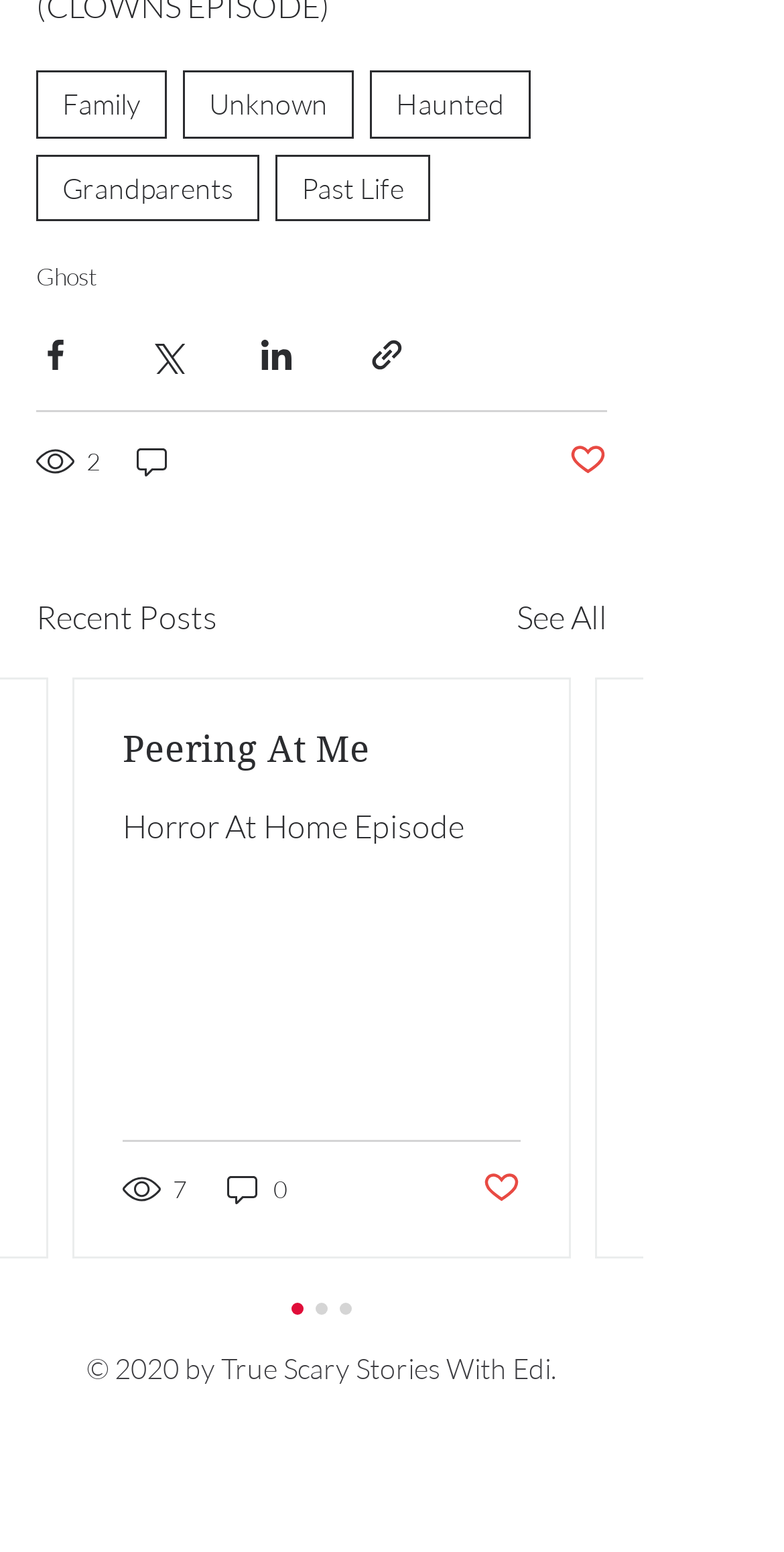What is the copyright information at the bottom of the webpage?
Answer the question in as much detail as possible.

The webpage displays a copyright notice at the bottom, indicating that the content is owned by 'True Scary Stories With Edi' and is copyrighted in 2020.